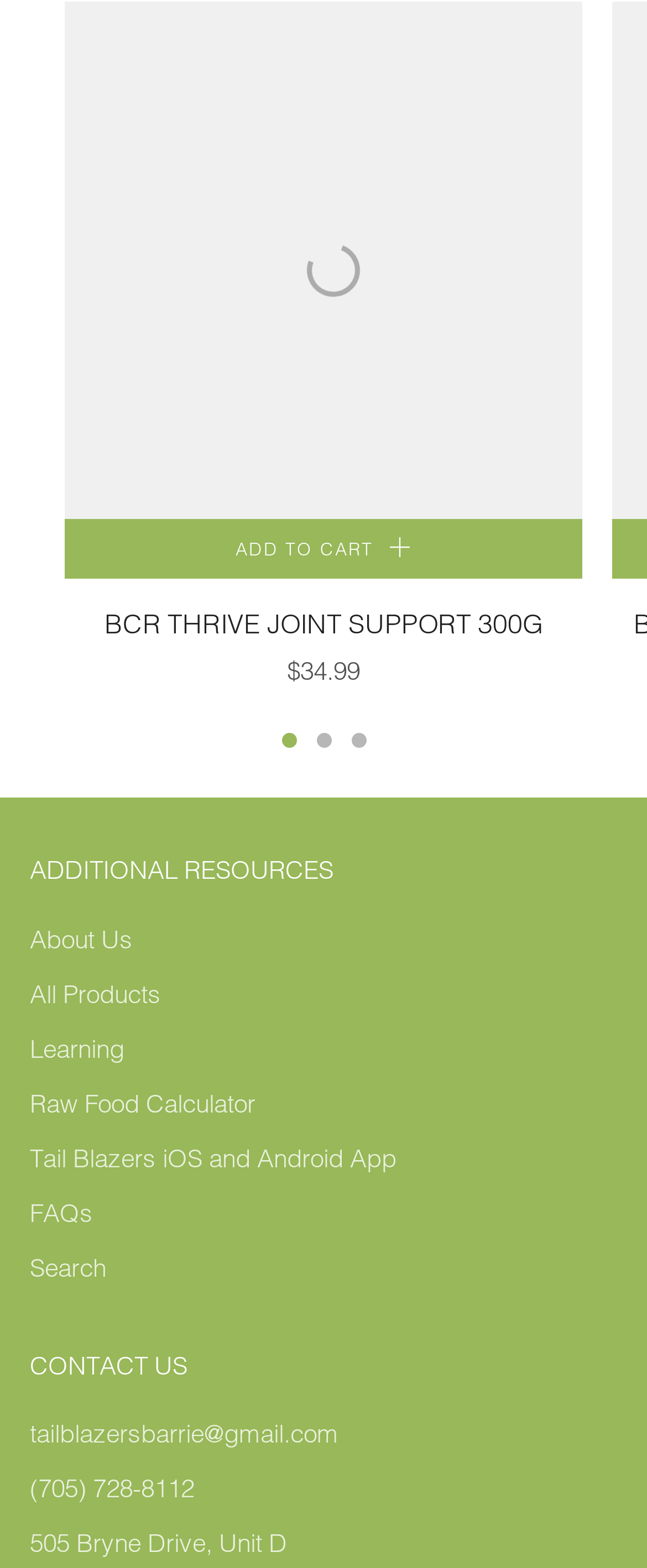Identify the bounding box coordinates of the specific part of the webpage to click to complete this instruction: "Go to 'About Us' page".

[0.046, 0.589, 0.205, 0.609]